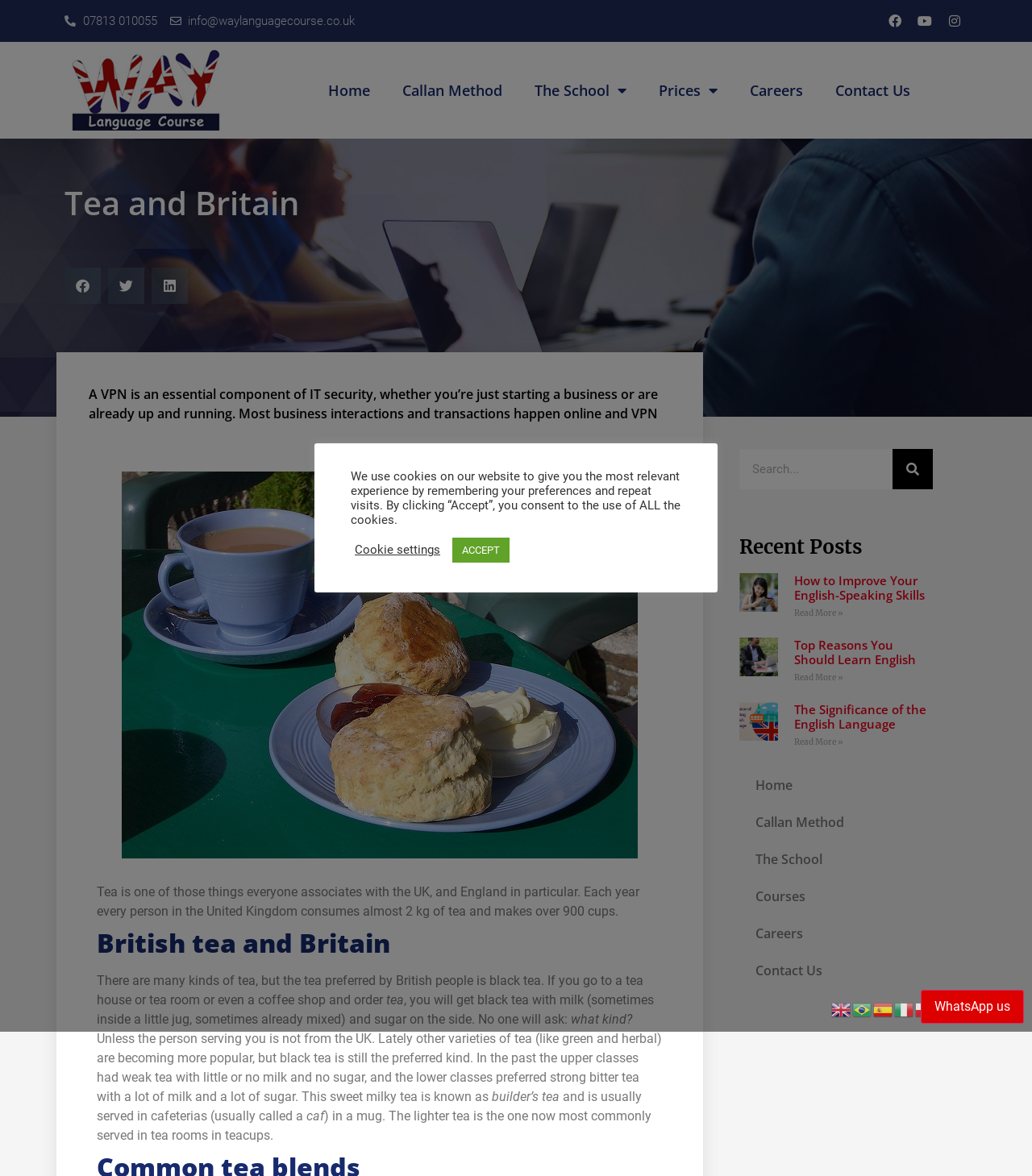How many cups of tea does a person in the UK consume per year?
Based on the image, answer the question with as much detail as possible.

The text states, 'Each year every person in the United Kingdom consumes almost 2 kg of tea and makes over 900 cups.'